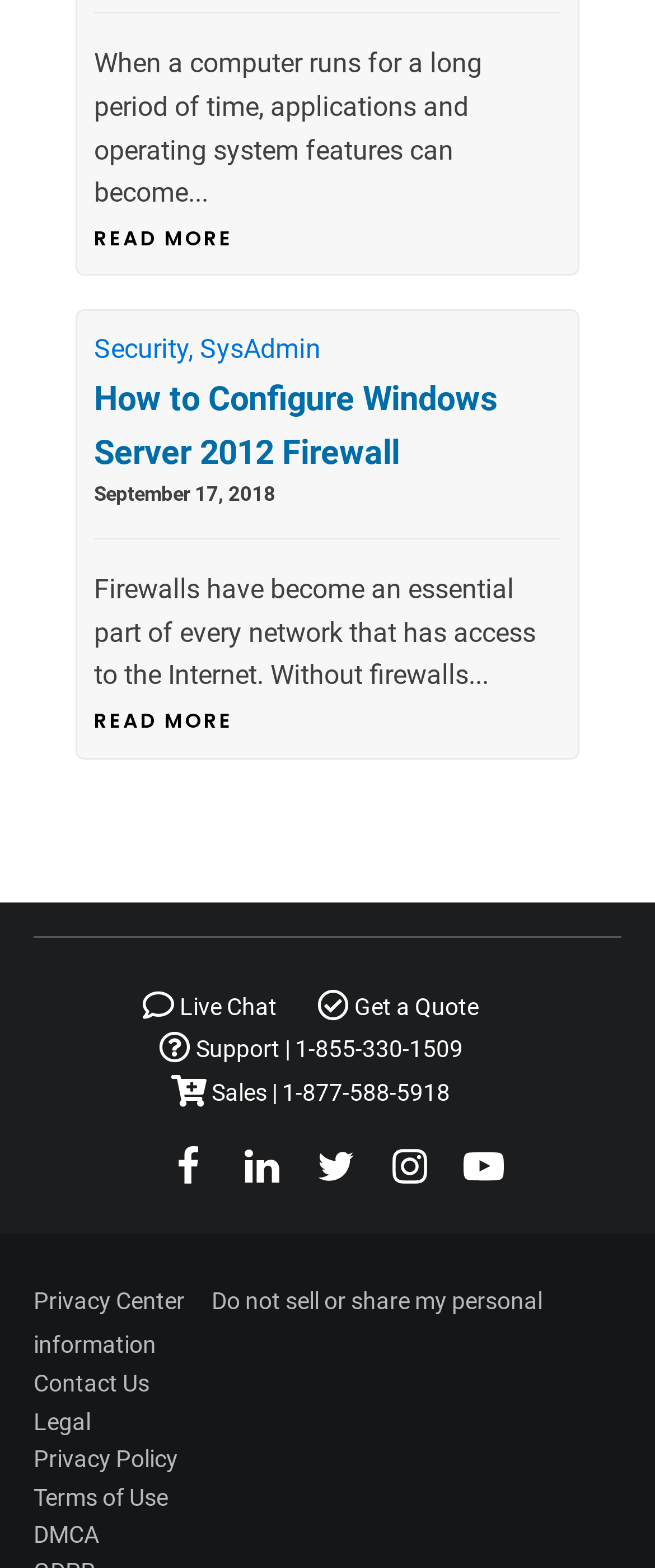Bounding box coordinates are specified in the format (top-left x, top-left y, bottom-right x, bottom-right y). All values are floating point numbers bounded between 0 and 1. Please provide the bounding box coordinate of the region this sentence describes: 1-877-588-5918

[0.431, 0.688, 0.687, 0.705]